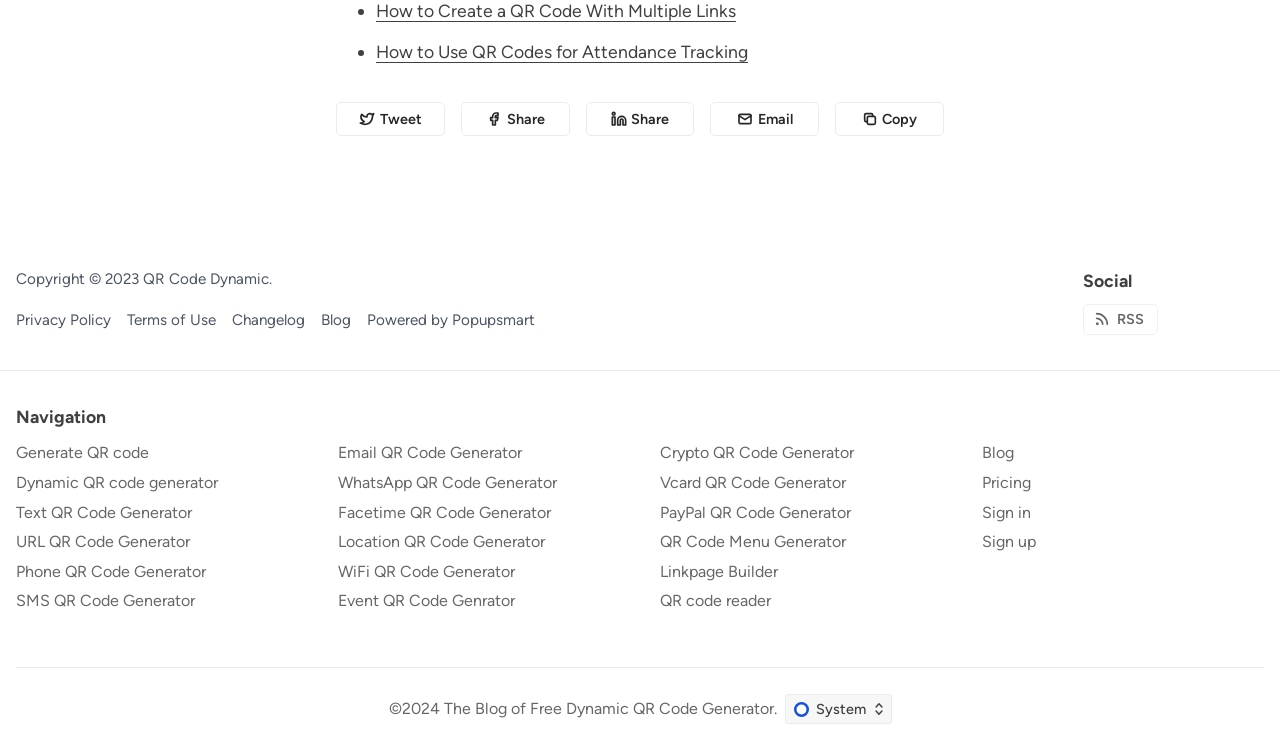Locate the coordinates of the bounding box for the clickable region that fulfills this instruction: "Change color scheme".

[0.614, 0.926, 0.696, 0.963]